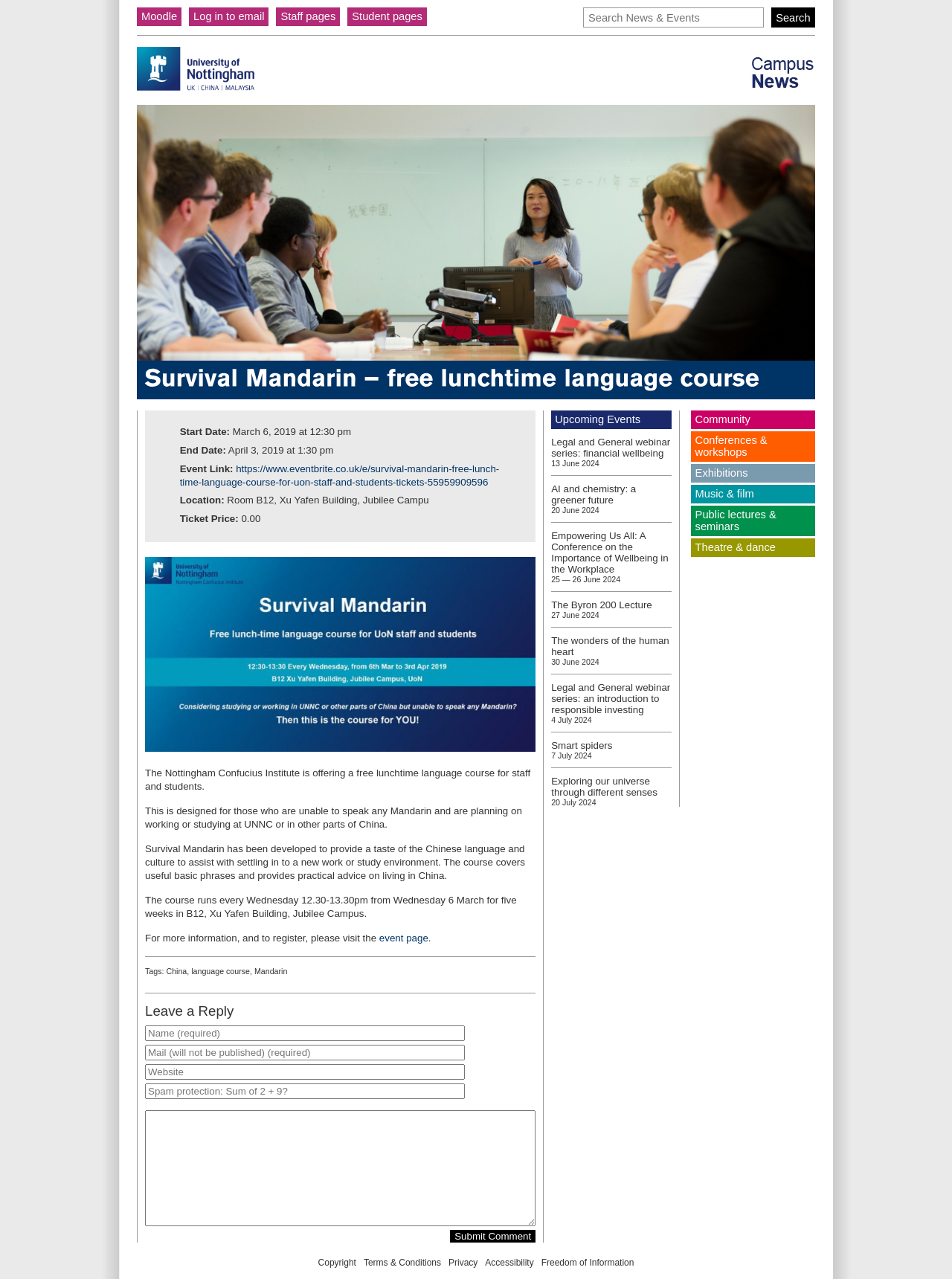Predict the bounding box of the UI element based on the description: "name="s" placeholder="Search News & Events"". The coordinates should be four float numbers between 0 and 1, formatted as [left, top, right, bottom].

[0.612, 0.006, 0.803, 0.022]